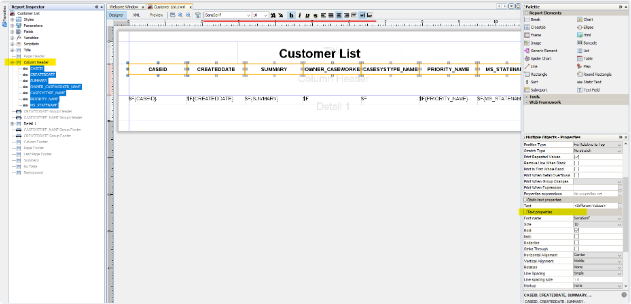Please examine the image and answer the question with a detailed explanation:
What is the purpose of the left side panel?

The left side panel displays a structured list, likely representing the available fields and options that can be incorporated into the report, providing a clear workflow for the user to select and manipulate data fields.